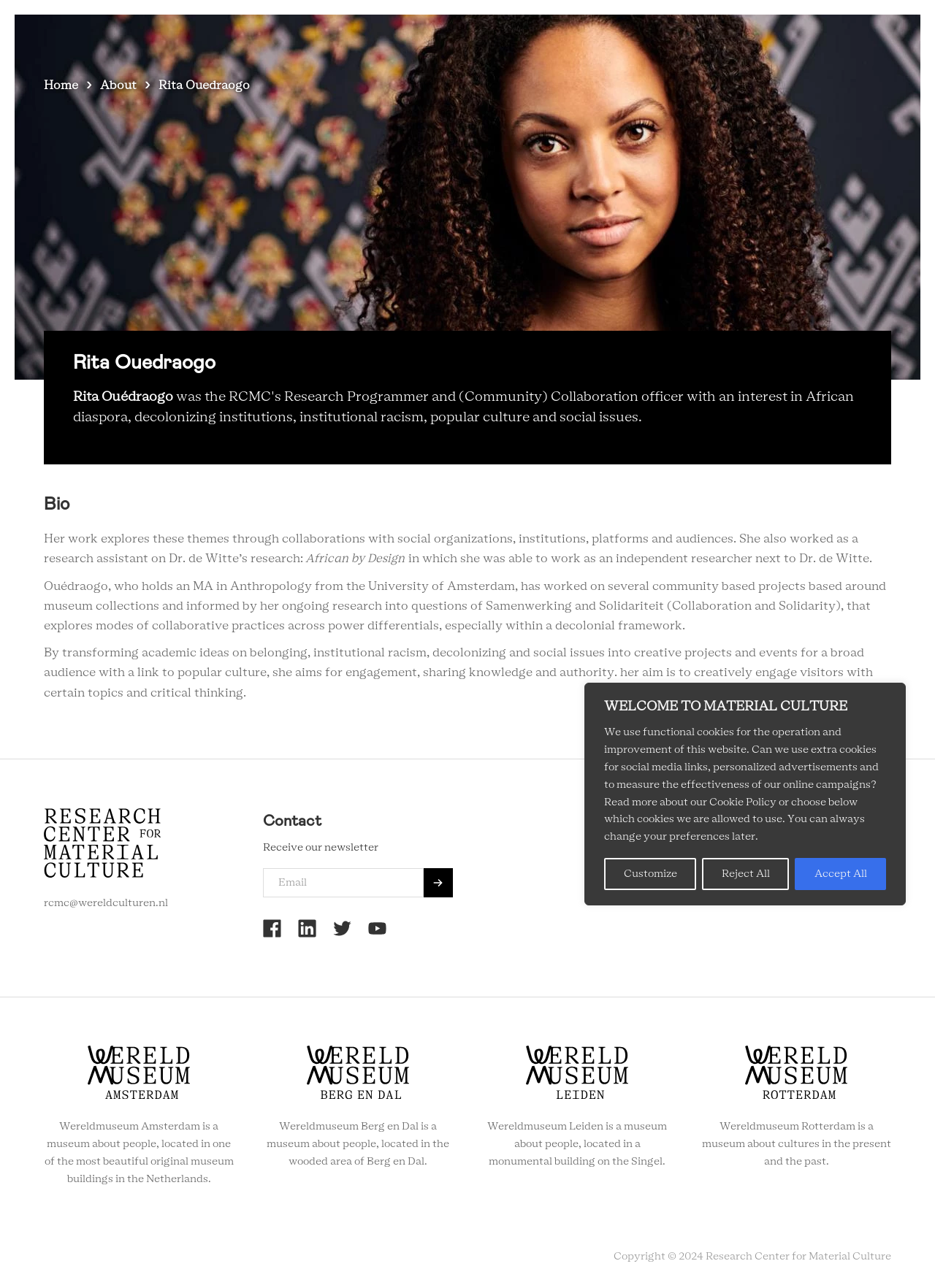Find the bounding box coordinates for the UI element that matches this description: "Reject All".

[0.751, 0.666, 0.844, 0.691]